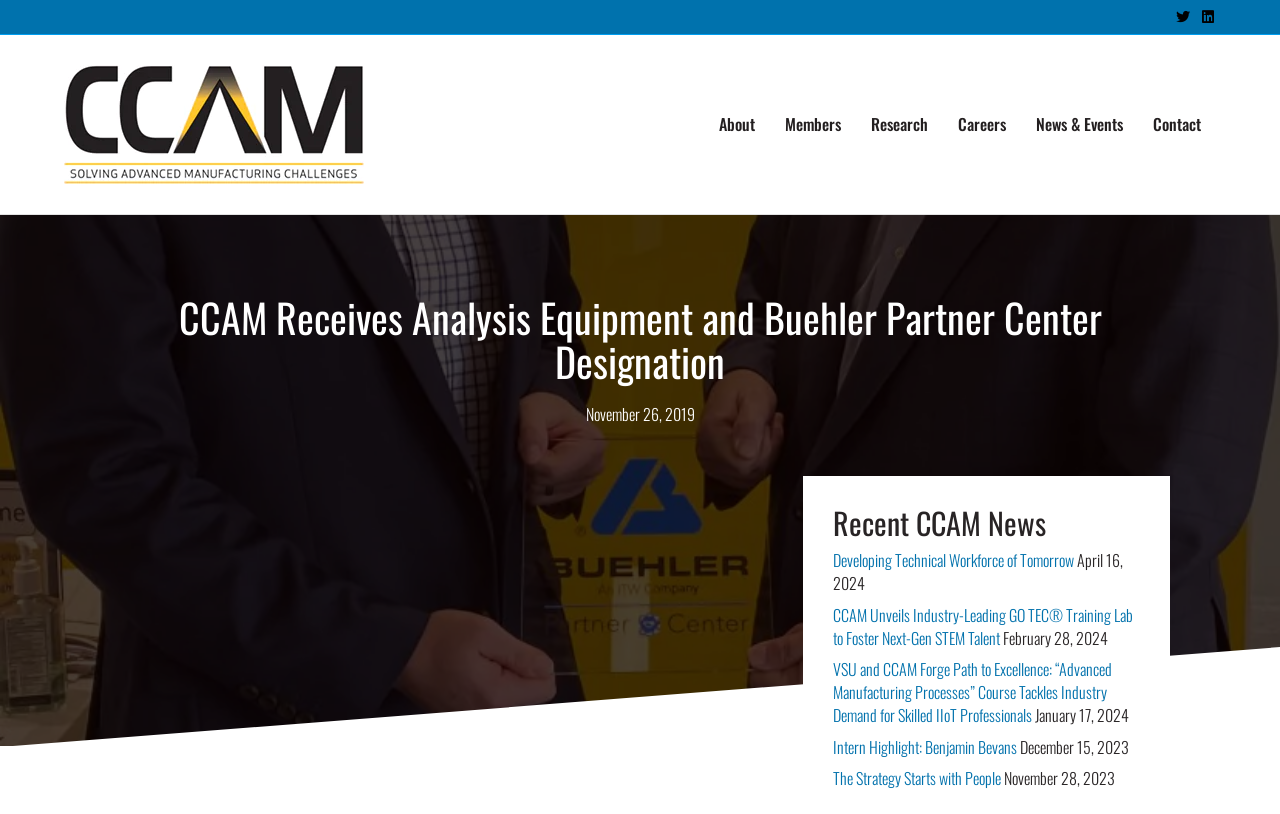What is the type of the element with the text 'Twitter'
Using the image provided, answer with just one word or phrase.

link